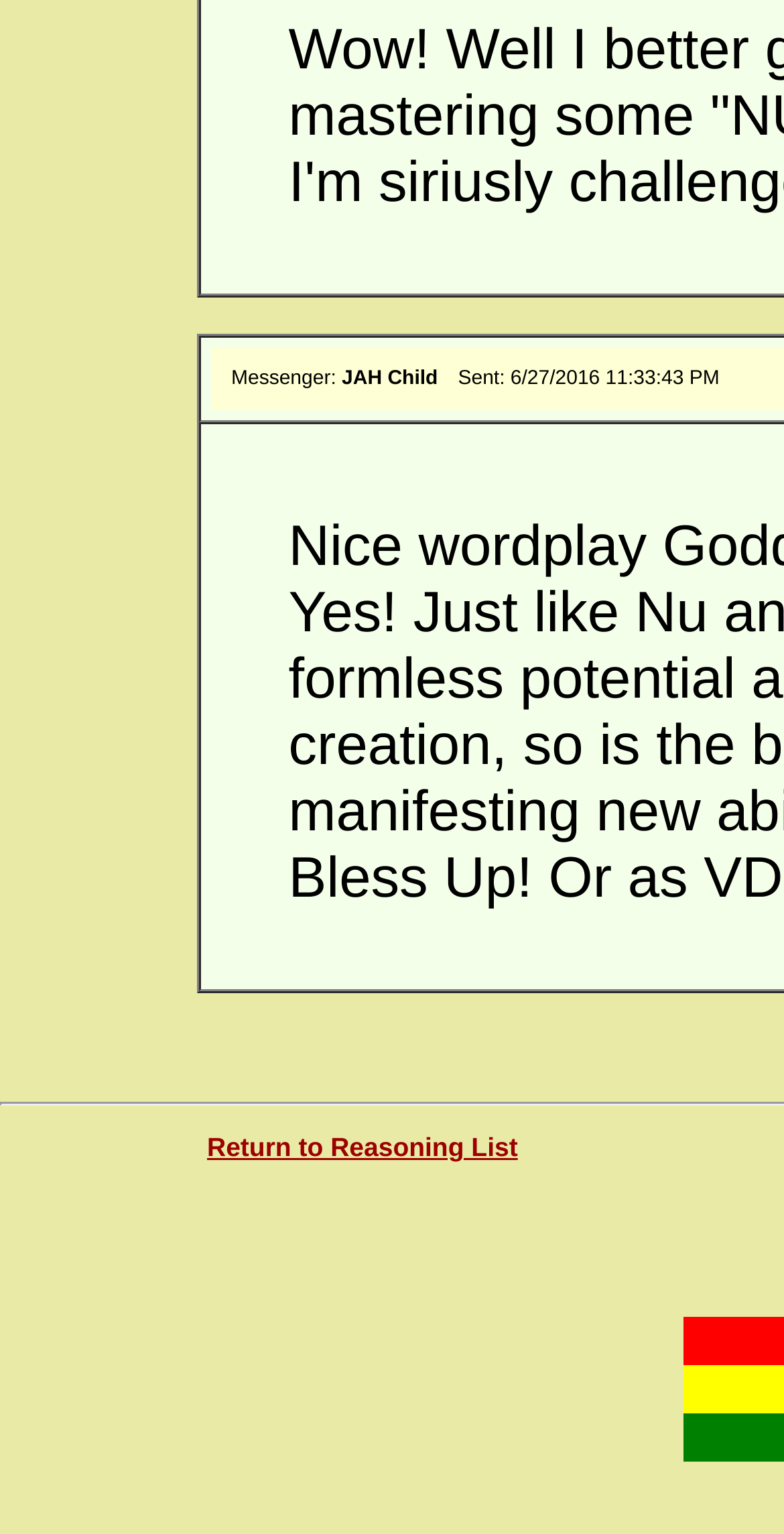What is the sender's name in the message?
Based on the image, provide a one-word or brief-phrase response.

JAH Child